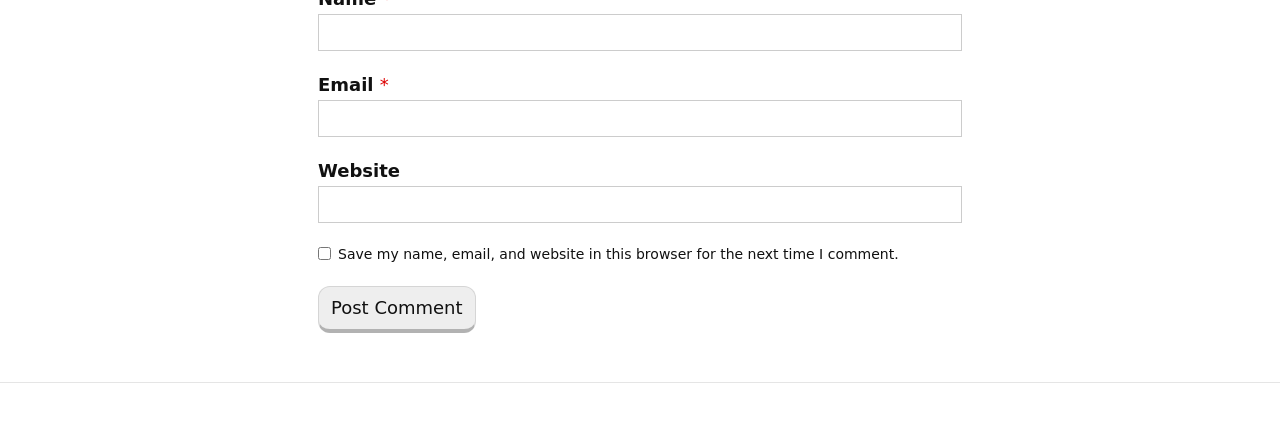Give a short answer to this question using one word or a phrase:
What is the purpose of the checkbox?

Save comment info